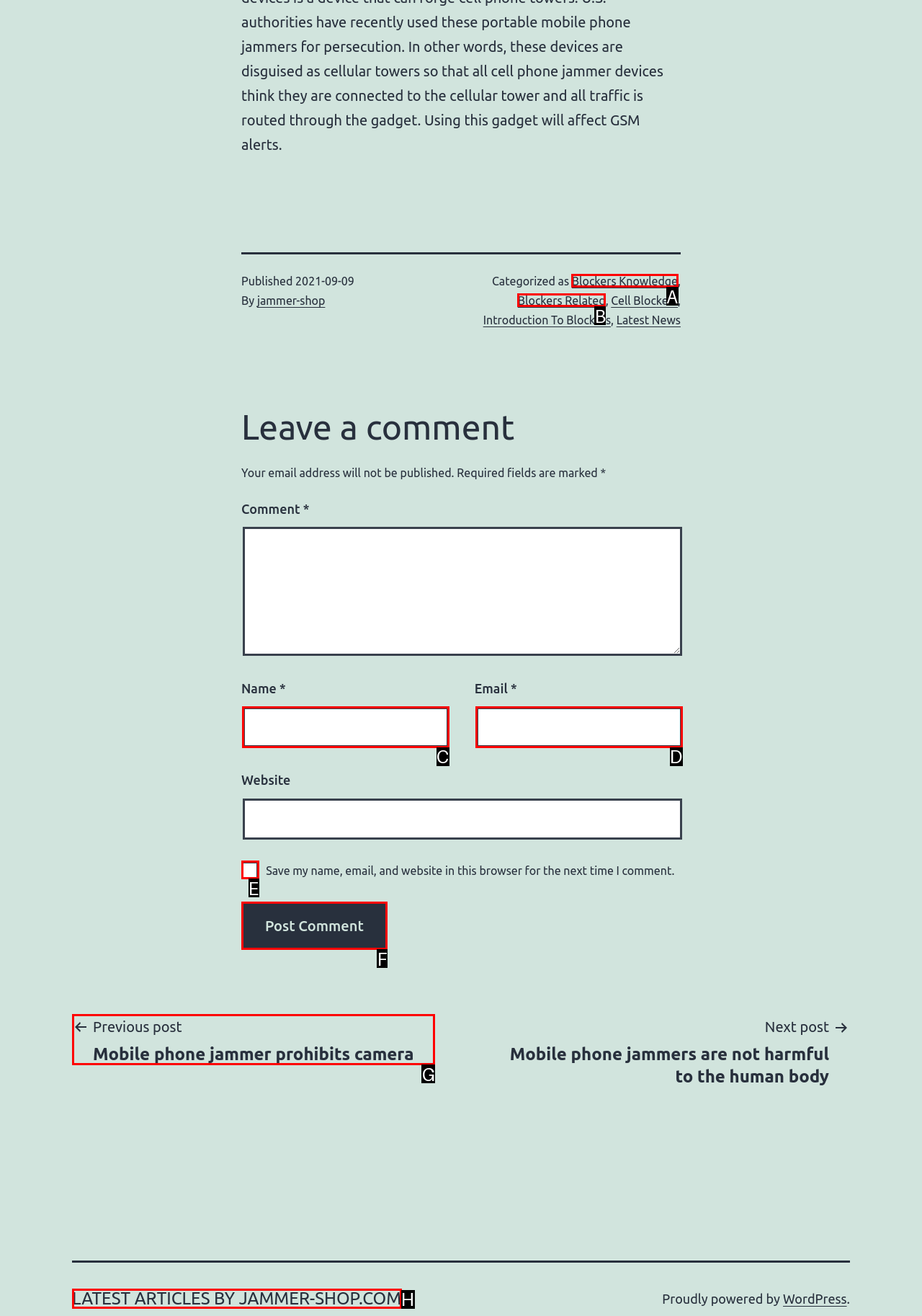Which option should you click on to fulfill this task: Enter your name? Answer with the letter of the correct choice.

C